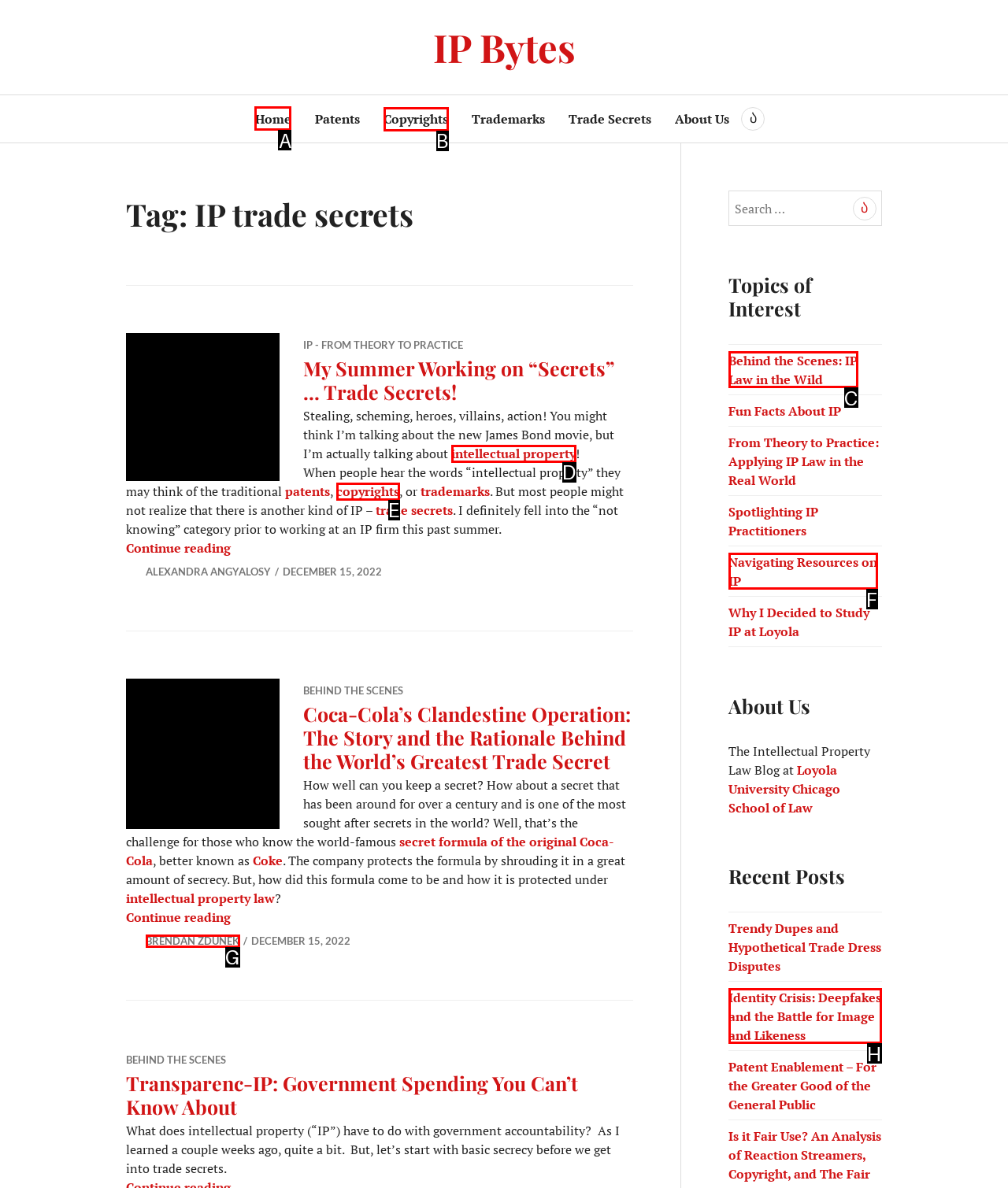Identify the HTML element I need to click to complete this task: Click the 'Home' link Provide the option's letter from the available choices.

A